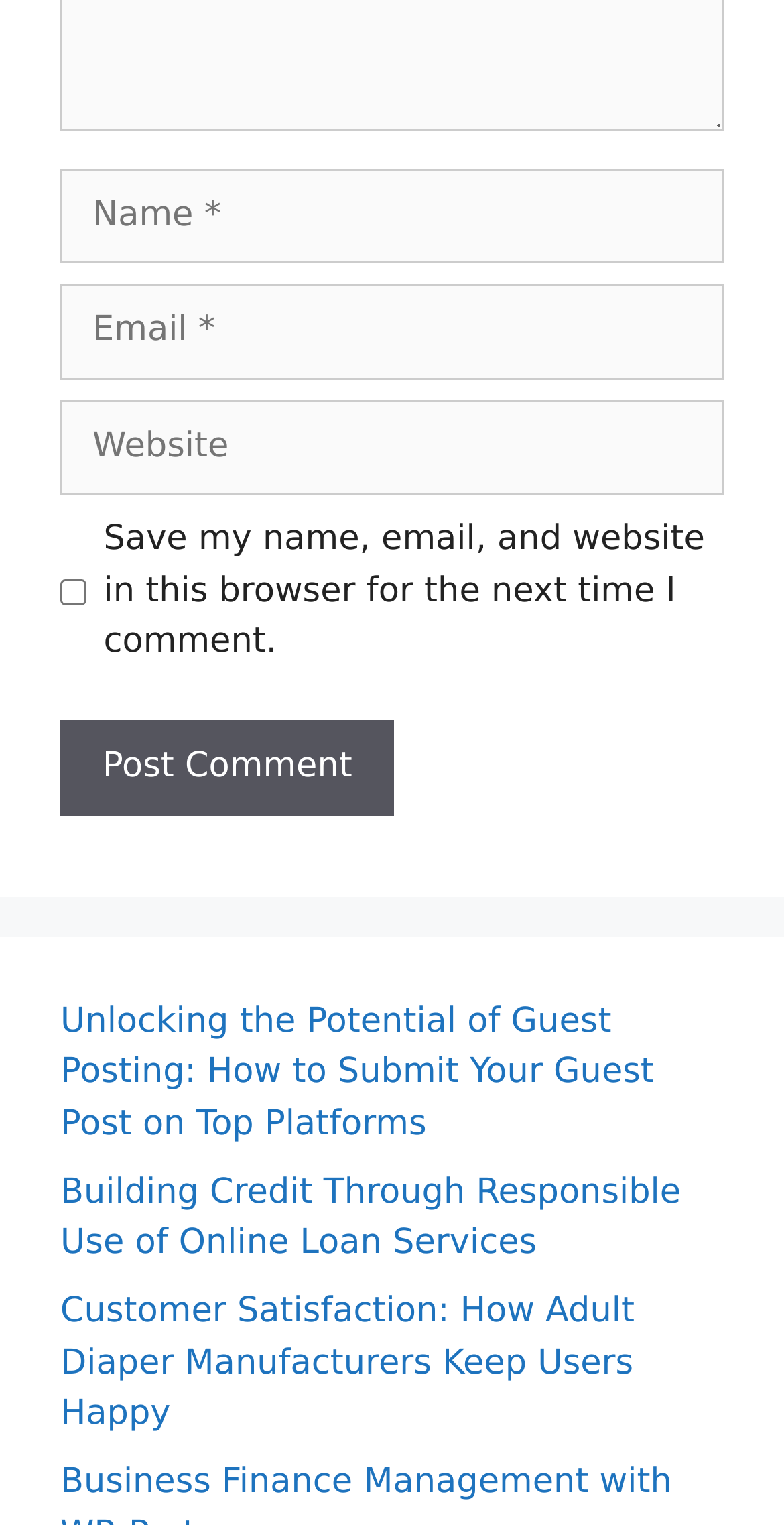Highlight the bounding box coordinates of the element you need to click to perform the following instruction: "Enter your name."

[0.077, 0.11, 0.923, 0.173]